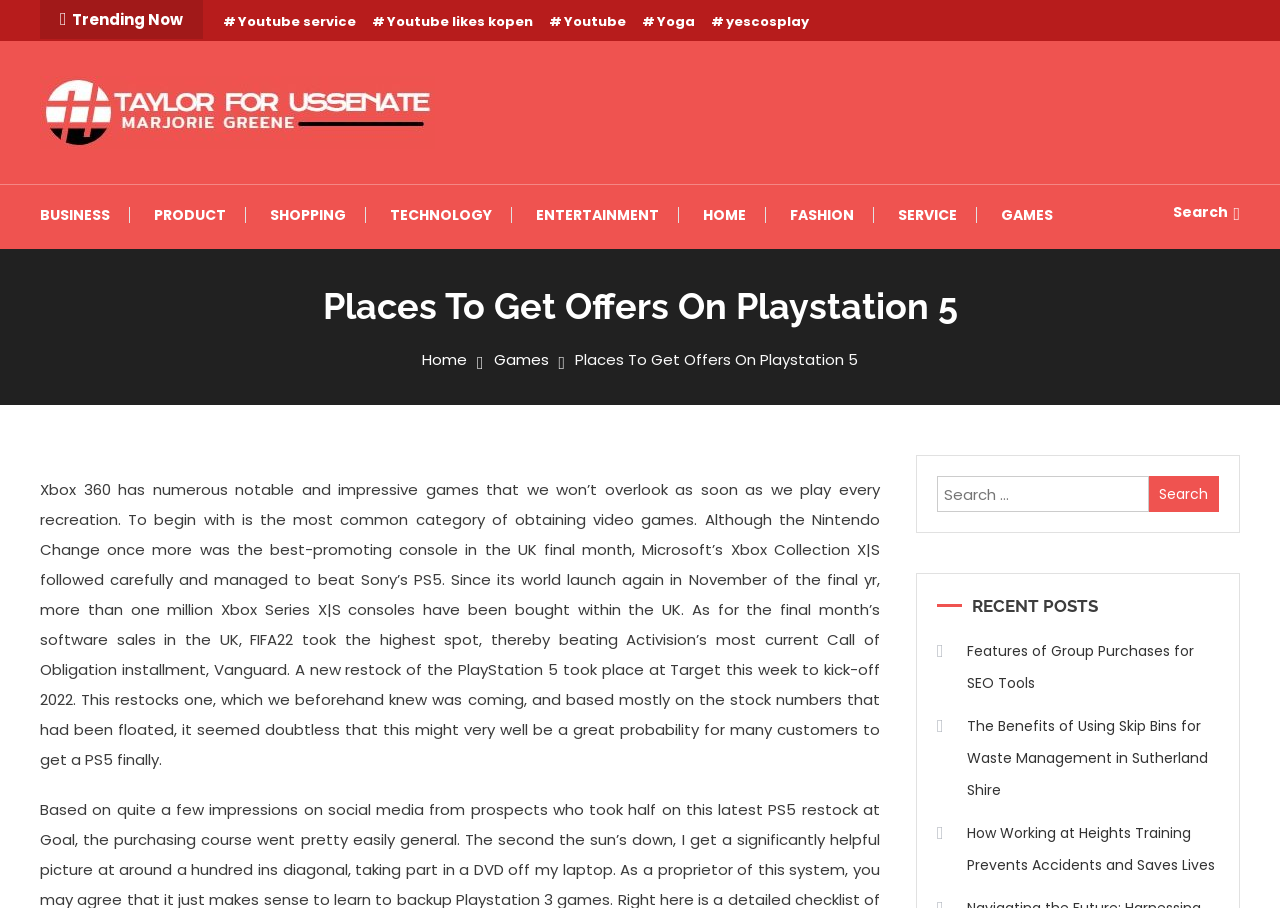Refer to the image and provide a thorough answer to this question:
What is the category of games mentioned in the article?

The article mentions Xbox 360 as the category of games, which is evident from the text 'Xbox 360 has numerous notable and impressive games that we won’t overlook as soon as we play every recreation.'